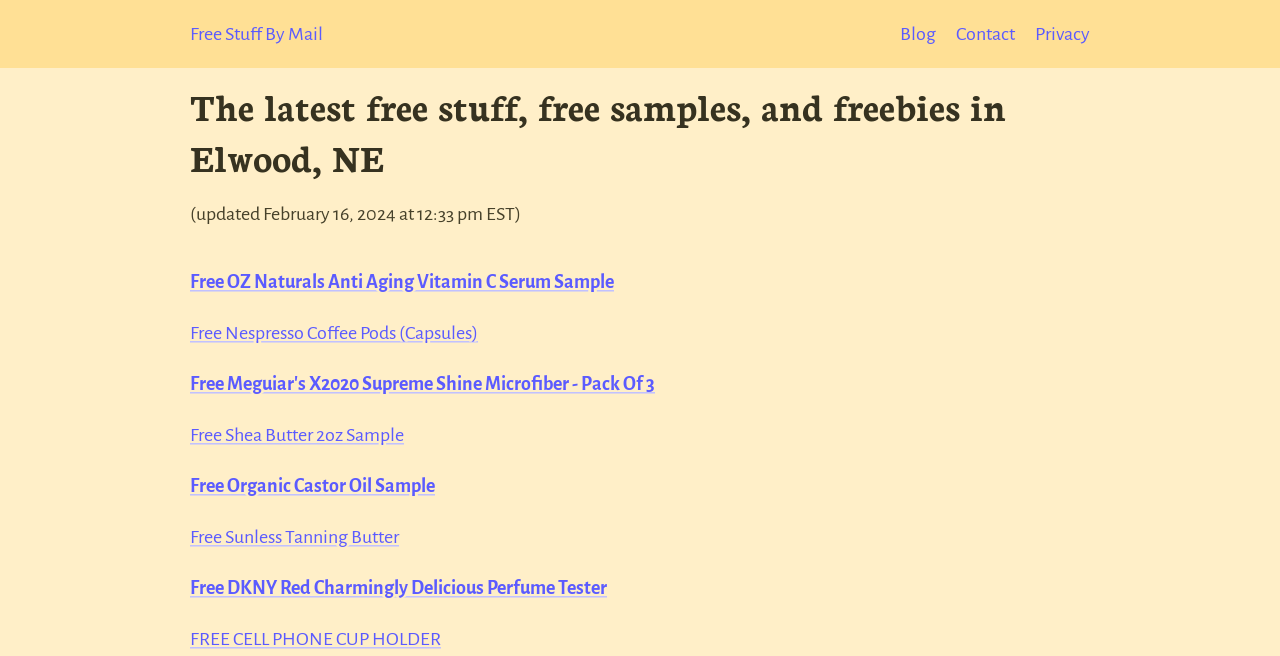Identify the primary heading of the webpage and provide its text.

The latest free stuff, free samples, and freebies in Elwood, NE